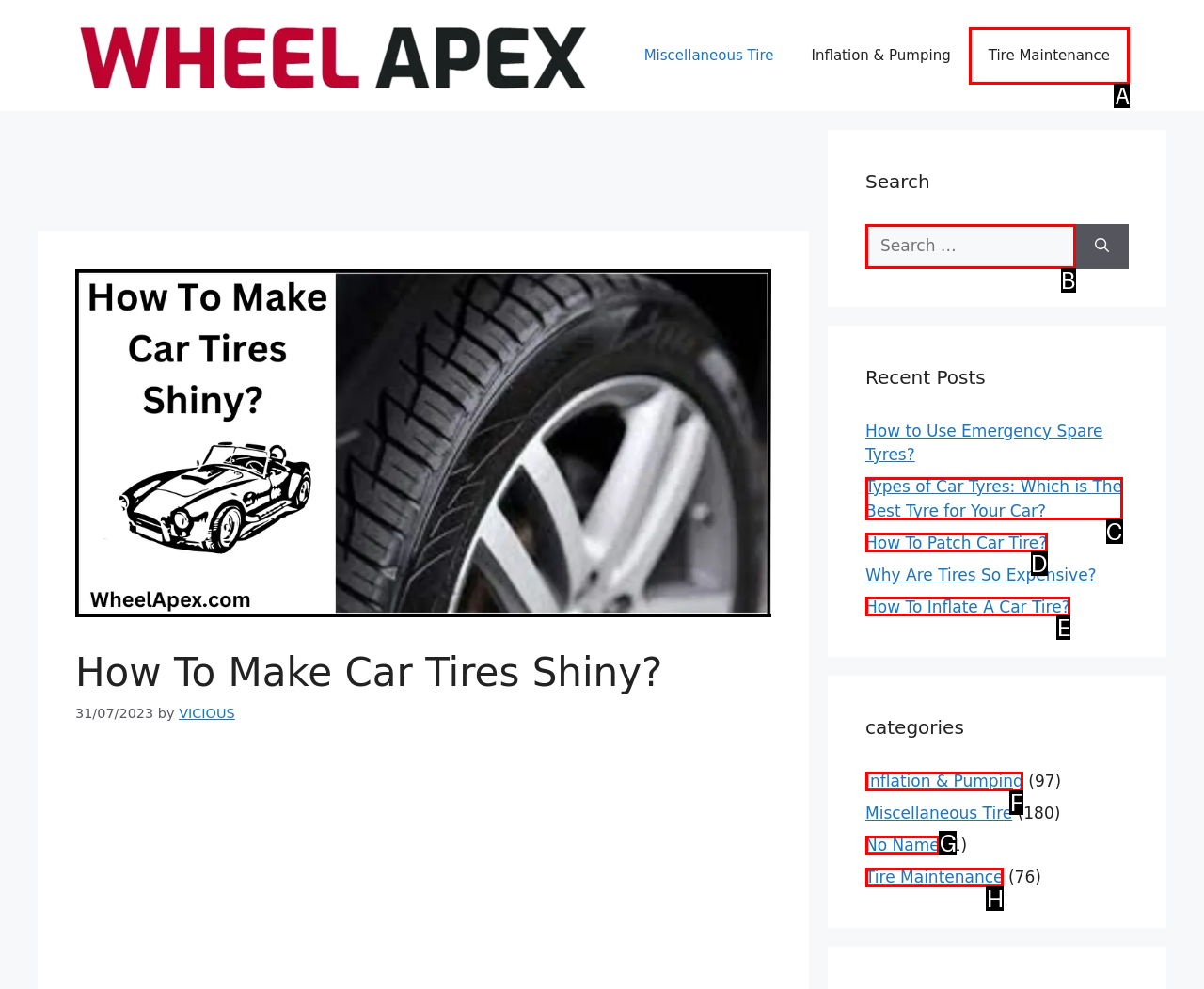Which UI element should be clicked to perform the following task: Check REFUND POLICY? Answer with the corresponding letter from the choices.

None